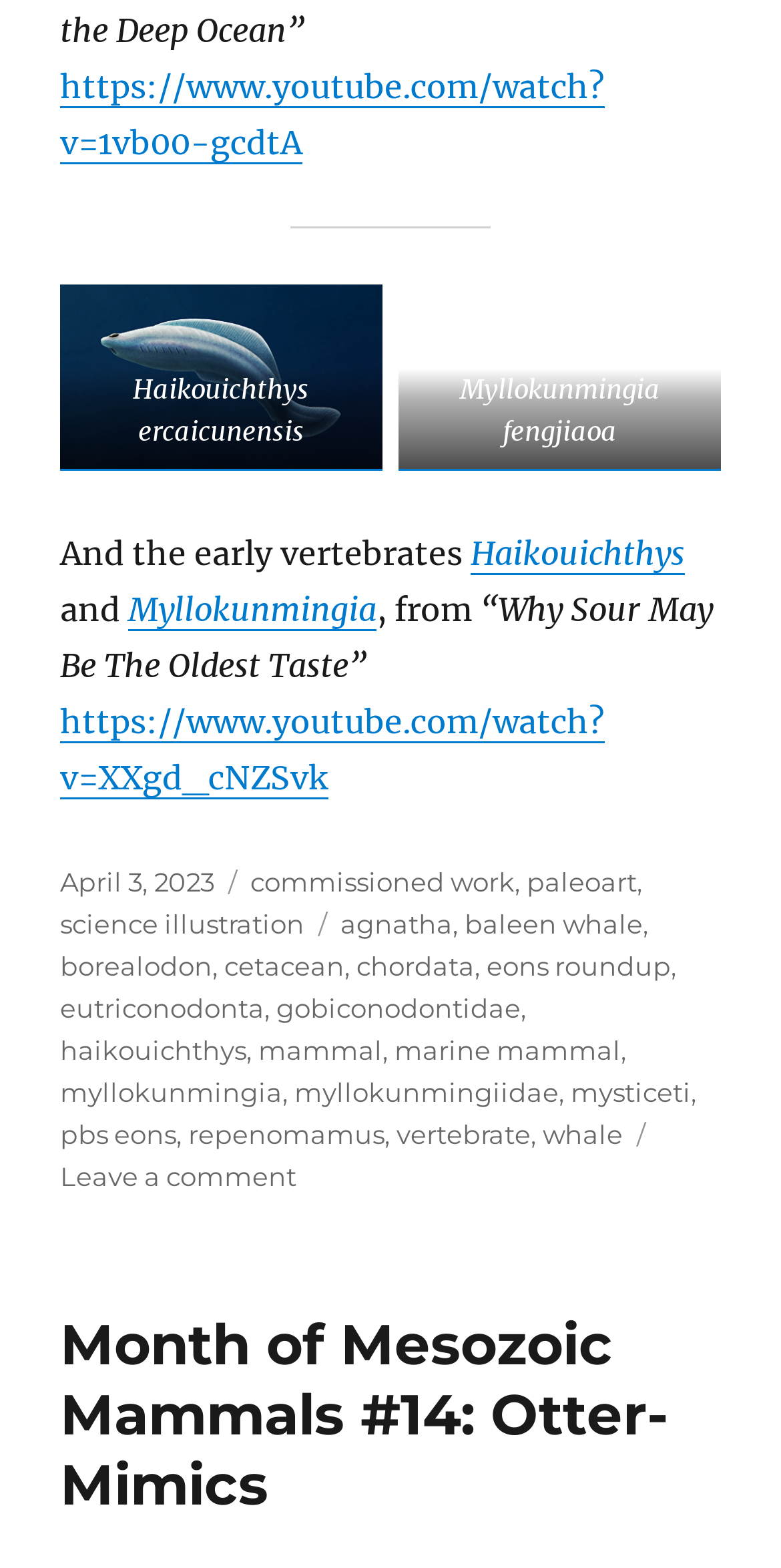What is the category of the commissioned work mentioned on the page?
Refer to the screenshot and respond with a concise word or phrase.

paleoart